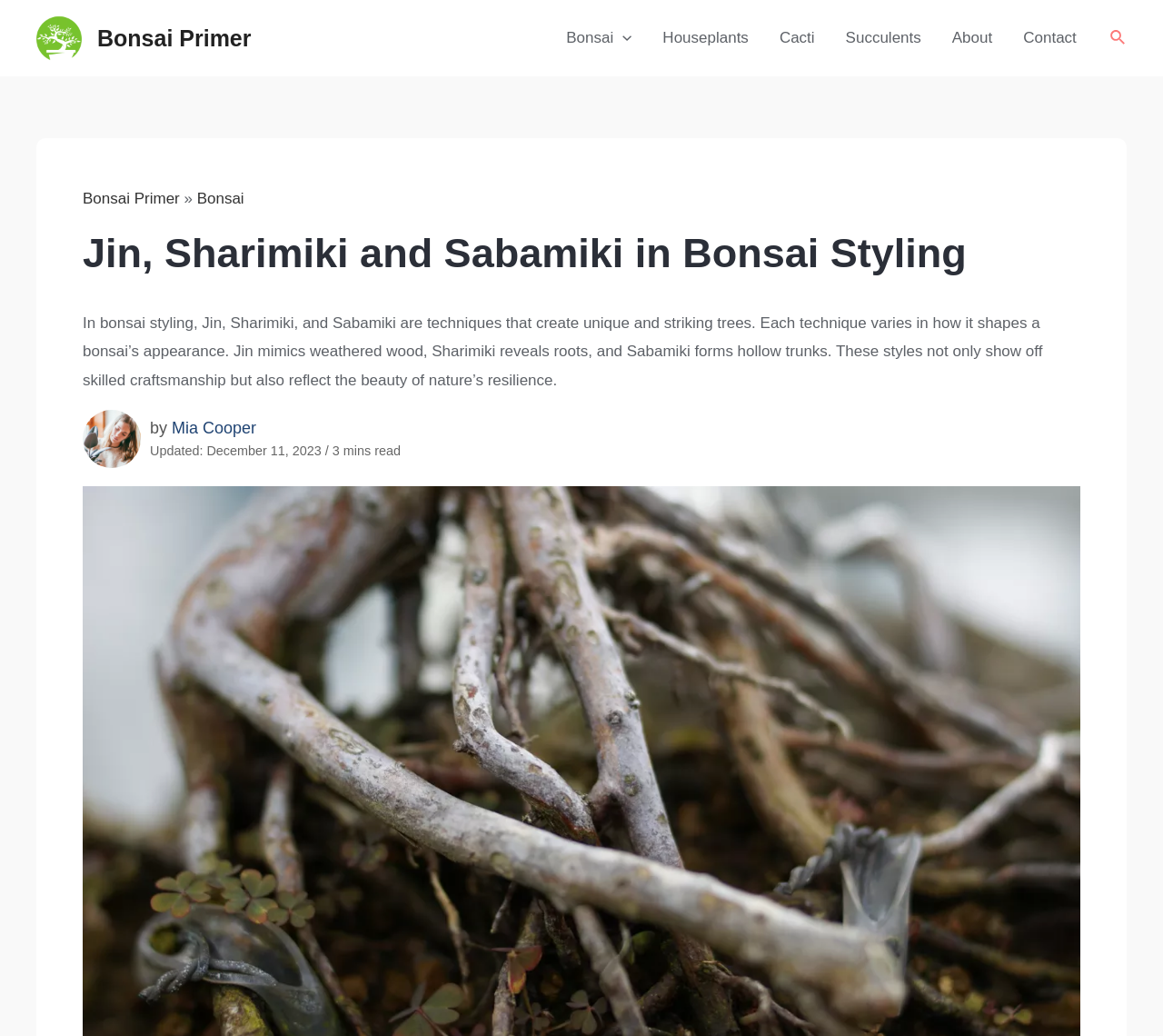Use a single word or phrase to answer this question: 
What are the three techniques mentioned in bonsai styling?

Jin, Sharimiki, and Sabamiki